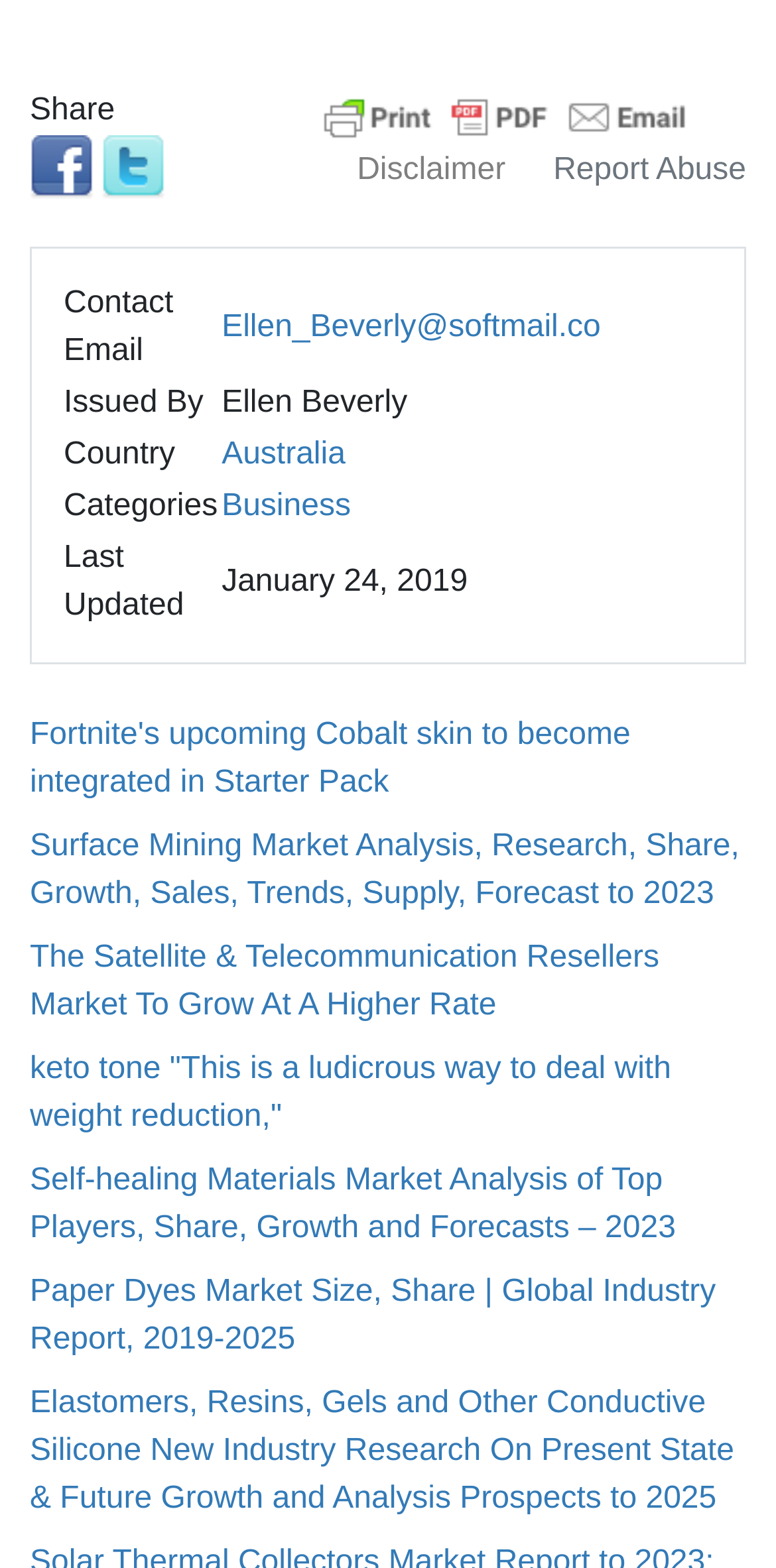Identify the bounding box coordinates for the region of the element that should be clicked to carry out the instruction: "View contact email". The bounding box coordinates should be four float numbers between 0 and 1, i.e., [left, top, right, bottom].

[0.286, 0.198, 0.774, 0.219]